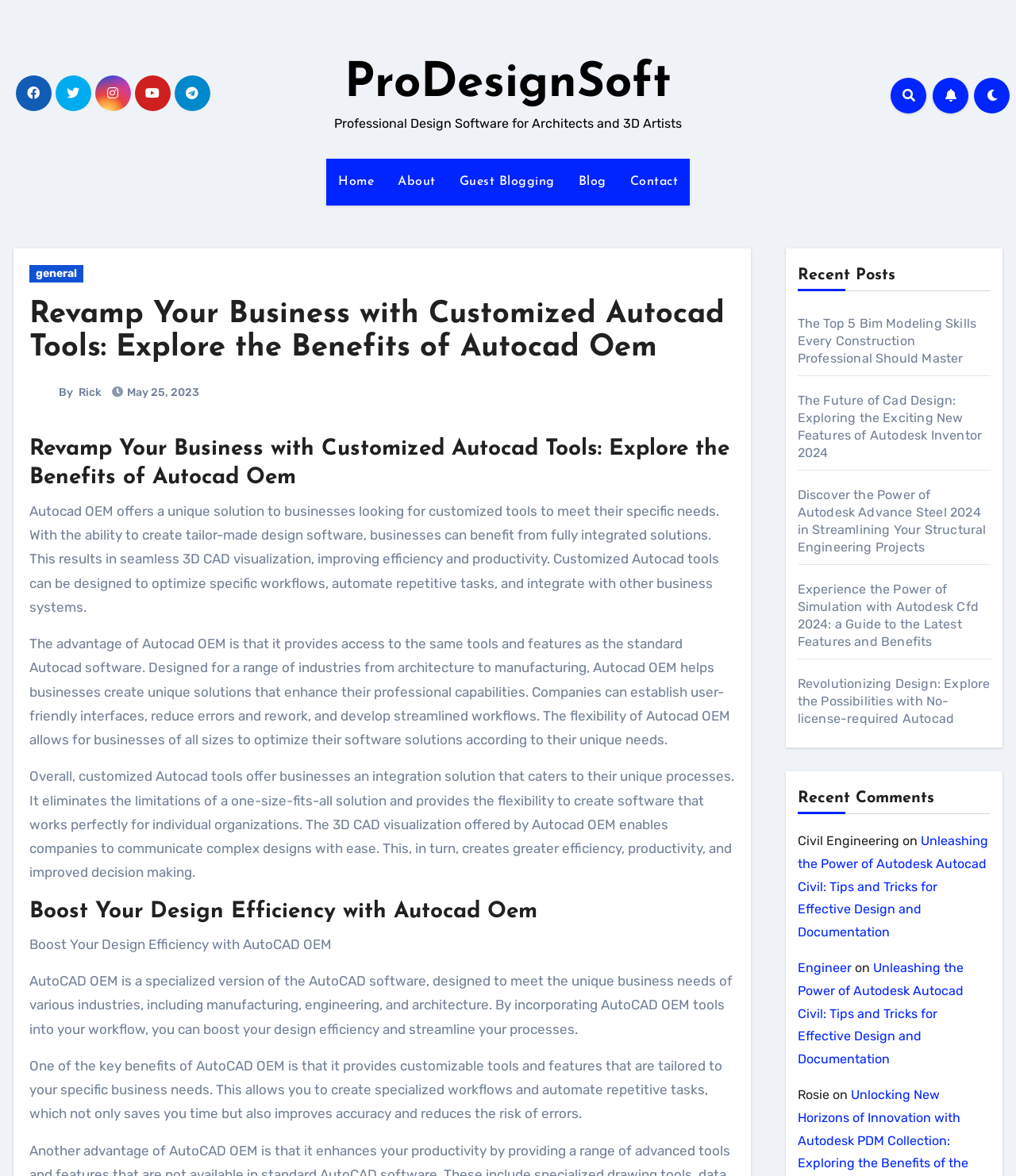What is the company name on the top right?
Please answer the question with a detailed response using the information from the screenshot.

I looked at the top right section of the webpage and found a link with the text 'ProDesignSoft', which is likely the company name.